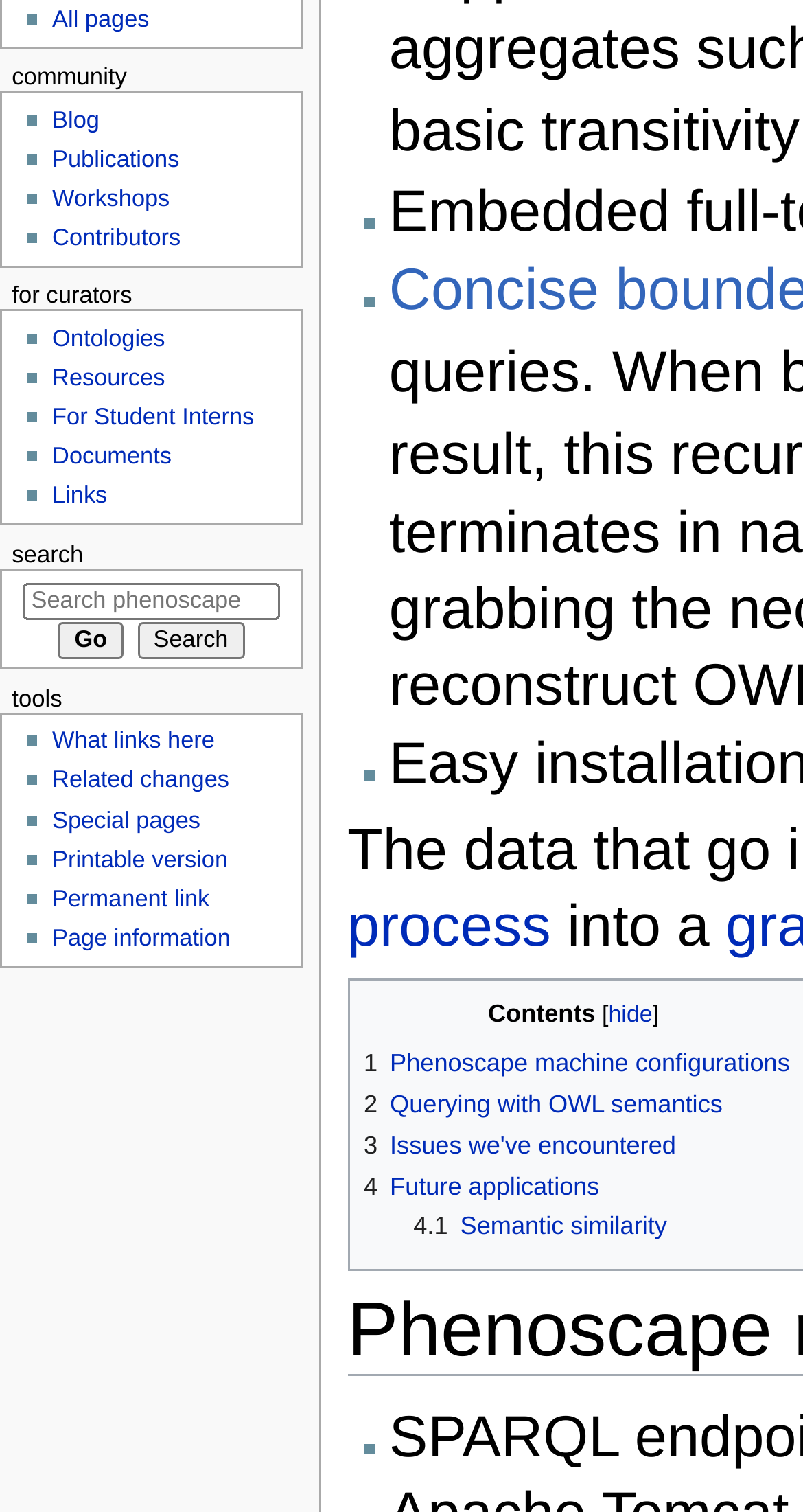Find the coordinates for the bounding box of the element with this description: "4.1 Semantic similarity".

[0.515, 0.789, 0.831, 0.808]